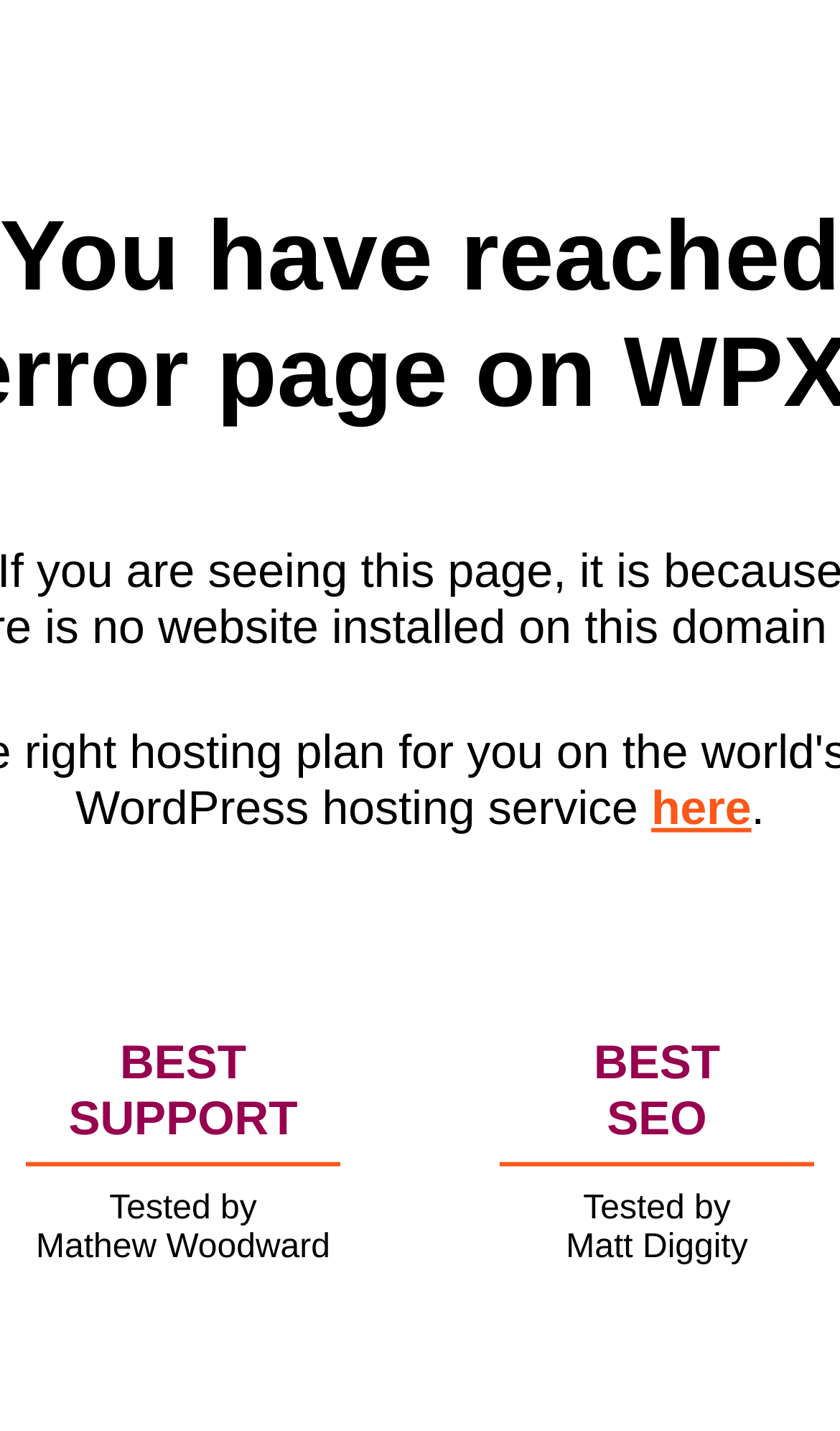Who are the two individuals mentioned?
Look at the image and answer with only one word or phrase.

Mathew Woodward and Matt Diggity